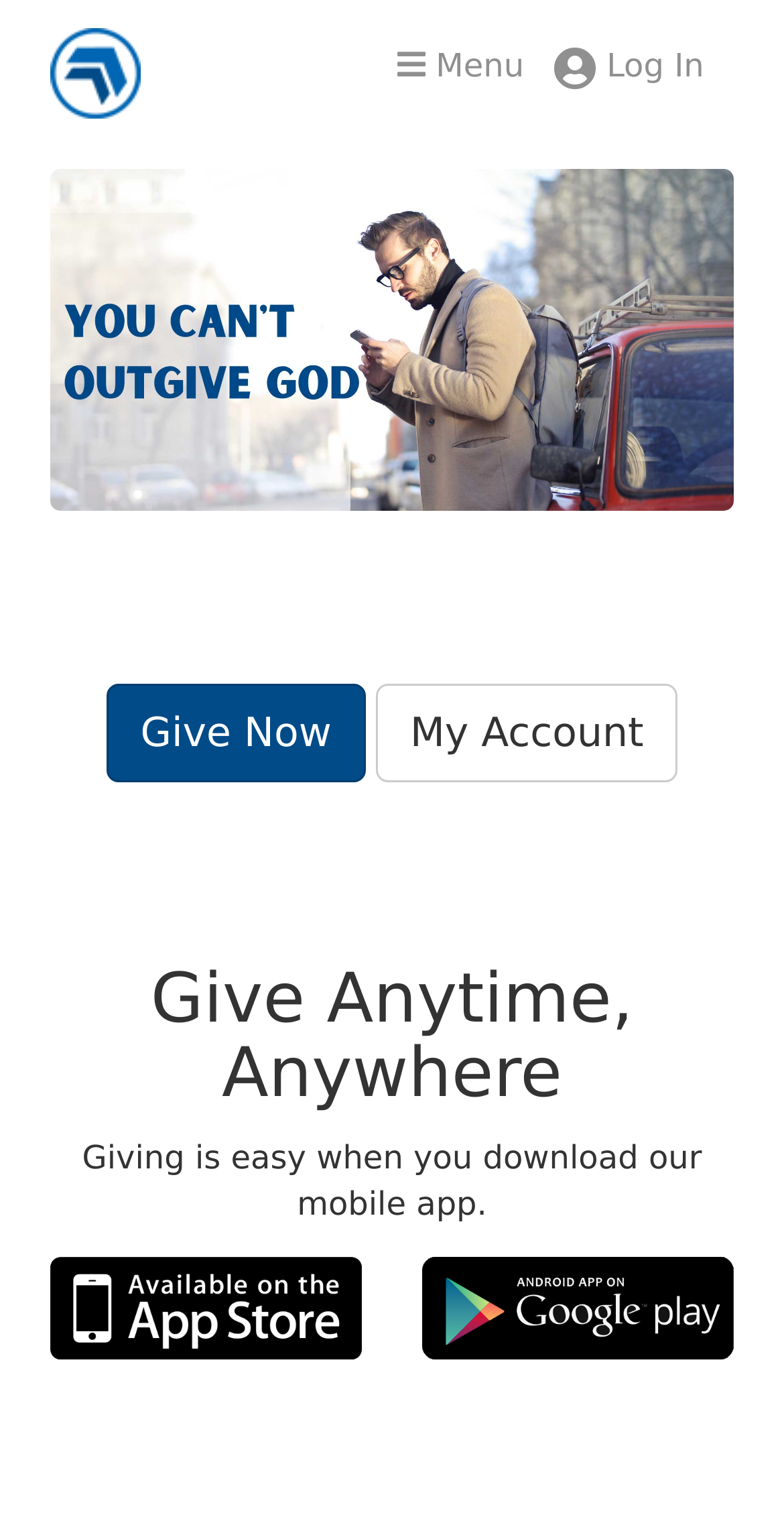What is the name of the church?
We need a detailed and exhaustive answer to the question. Please elaborate.

The name of the church can be found in the top-left corner of the webpage, where it says 'Bedford Alliance Church' in a link format.